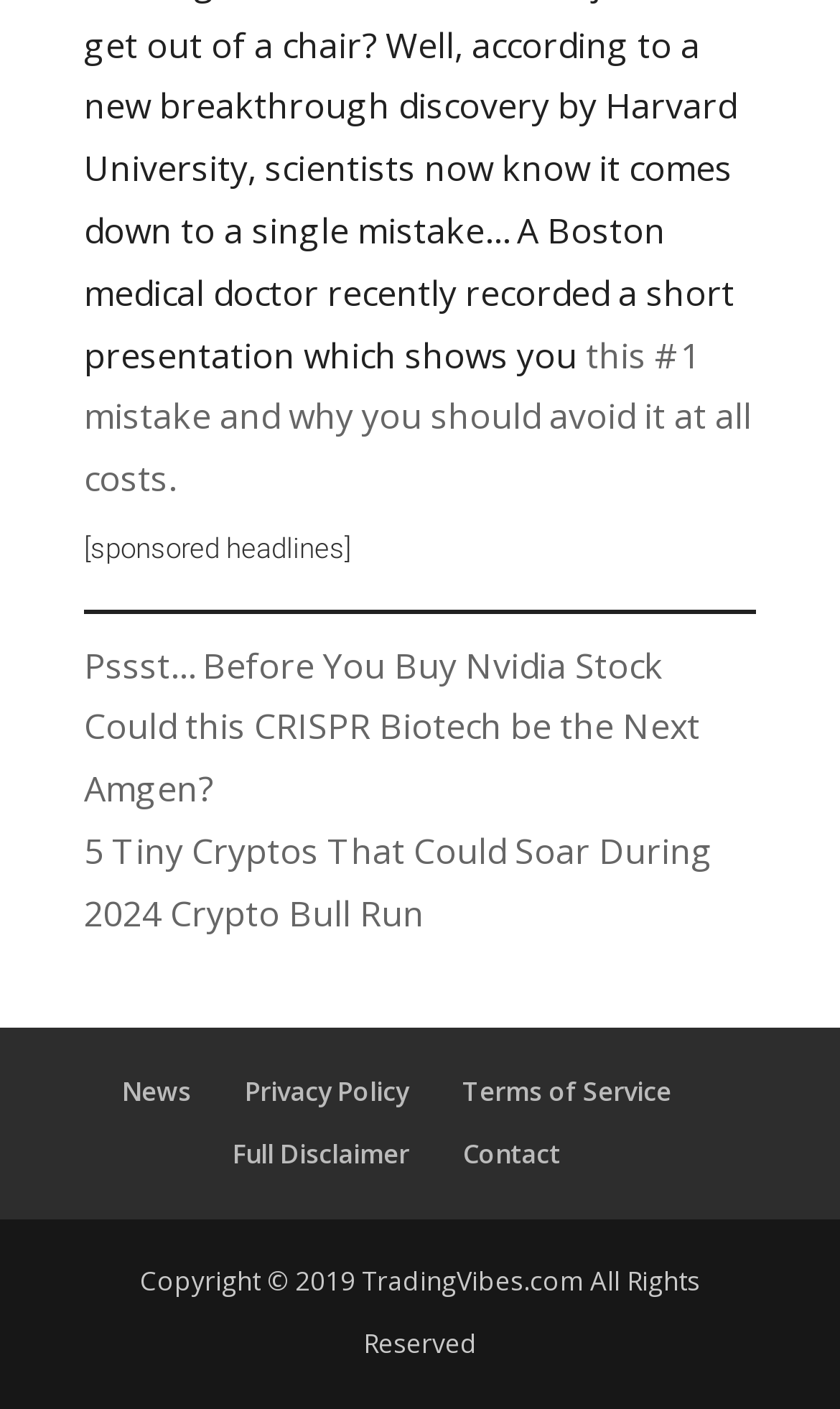What year is the copyright for?
Using the visual information, reply with a single word or short phrase.

2019